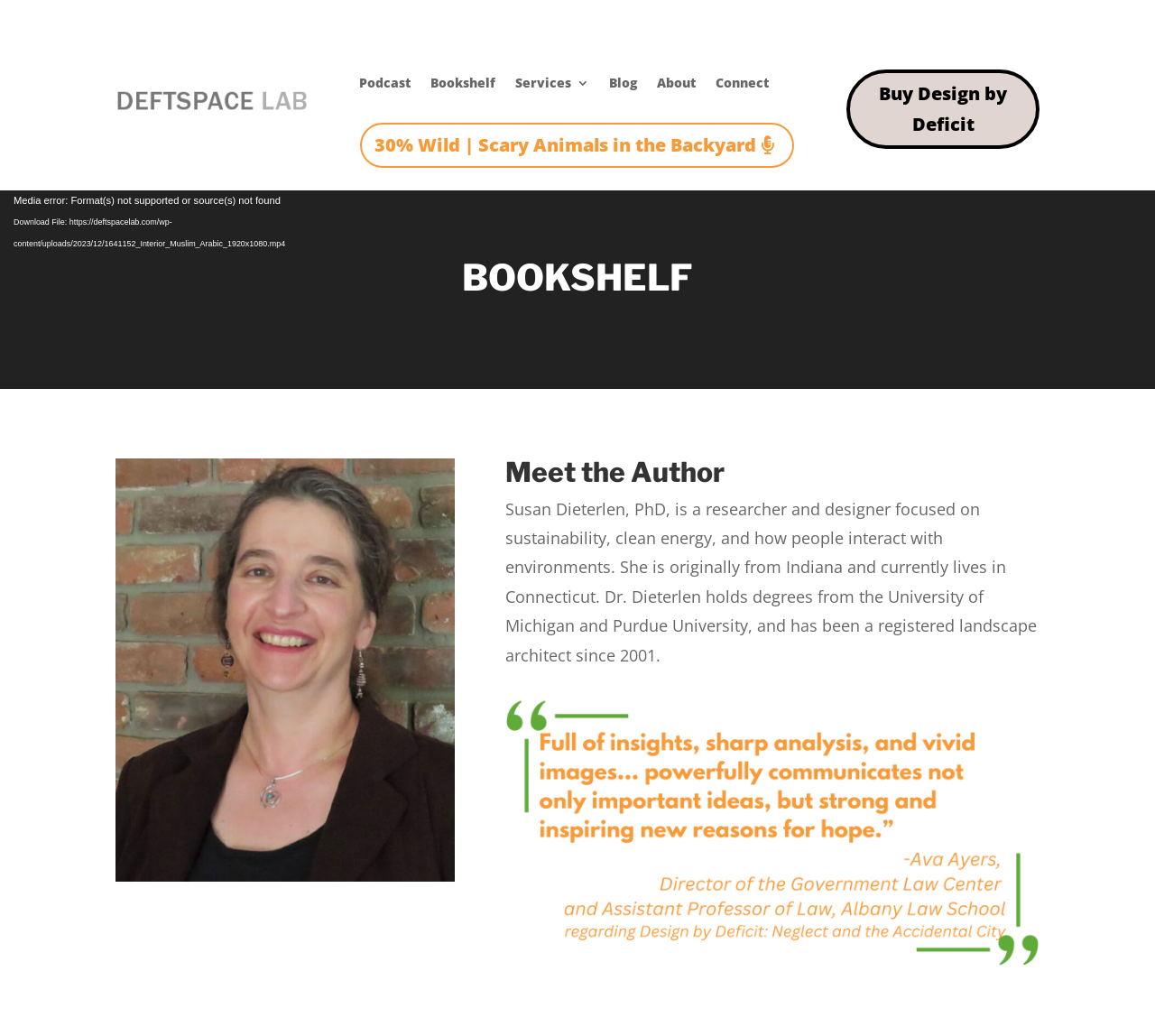Locate the bounding box of the UI element defined by this description: "online". The coordinates should be given as four float numbers between 0 and 1, formatted as [left, top, right, bottom].

None